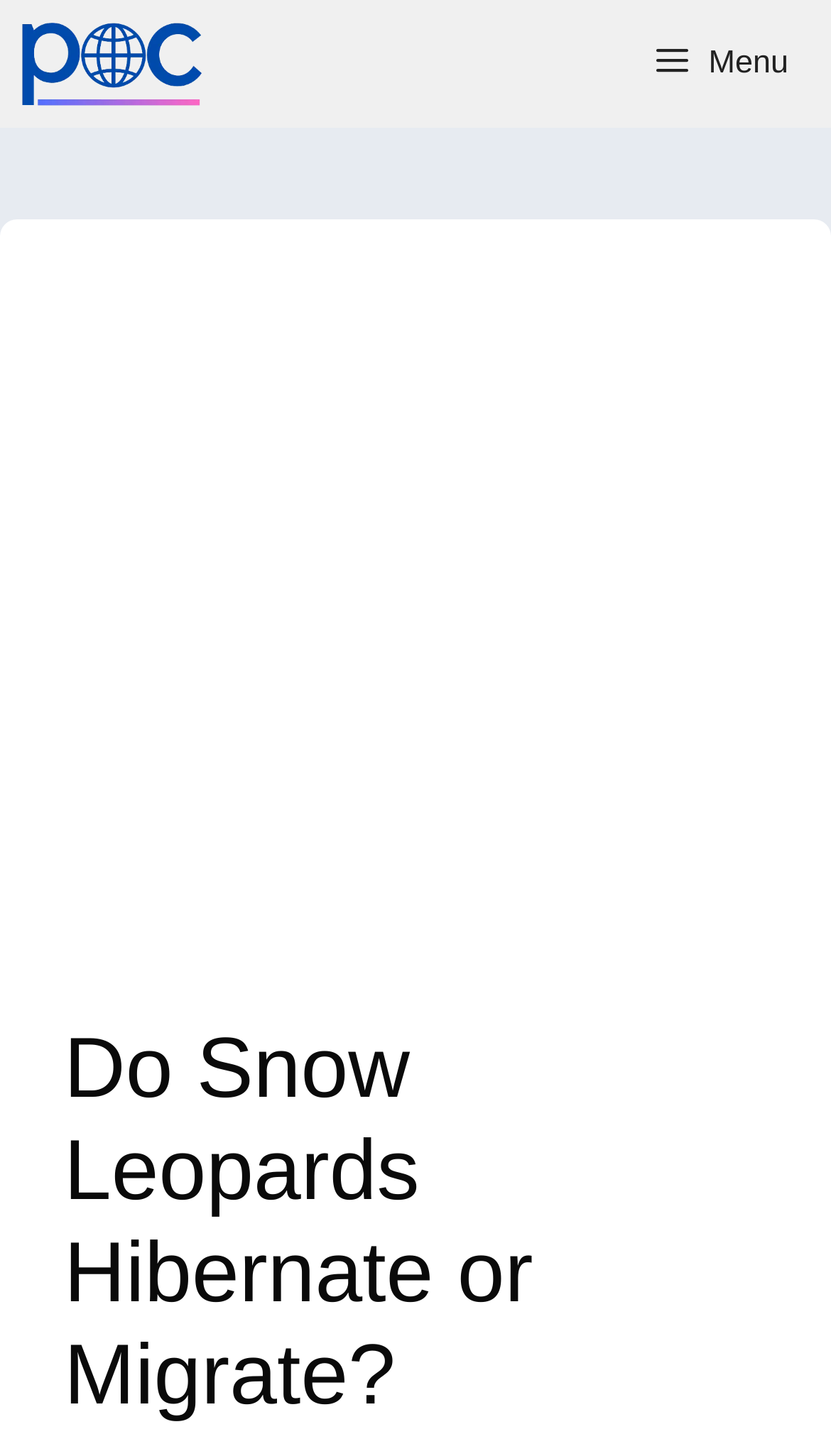Offer a detailed explanation of the webpage layout and contents.

The webpage is about the topic "Do Snow Leopards Hibernate or Migrate?" by Michael Broad. At the top of the page, there is a primary navigation section that spans the entire width of the page. Within this section, there is a link to Michael Broad's profile, accompanied by a small image of him, positioned on the left side. On the right side of the navigation section, there is a menu button with a hamburger icon.

Below the navigation section, there is a large iframe that takes up most of the page's width and height, which appears to be an advertisement. Above the advertisement, there is a heading that displays the title of the article, "Do Snow Leopards Hibernate or Migrate?", positioned roughly in the middle of the page.